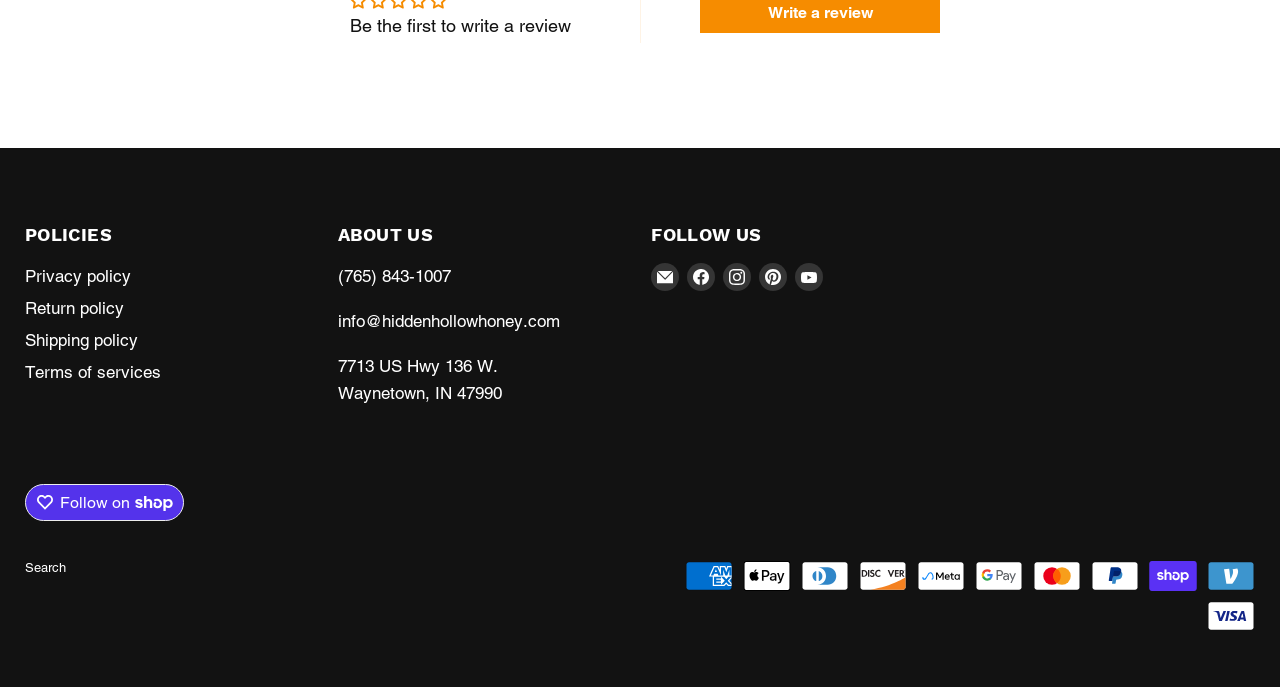Based on the image, provide a detailed response to the question:
How many payment methods are accepted?

I counted the number of payment method images at the bottom of the page, which includes American Express, Apple Pay, Diners Club, Discover, Meta Pay, Google Pay, Mastercard, PayPal, Shop Pay, and Visa, so there are 10 payment methods accepted in total.